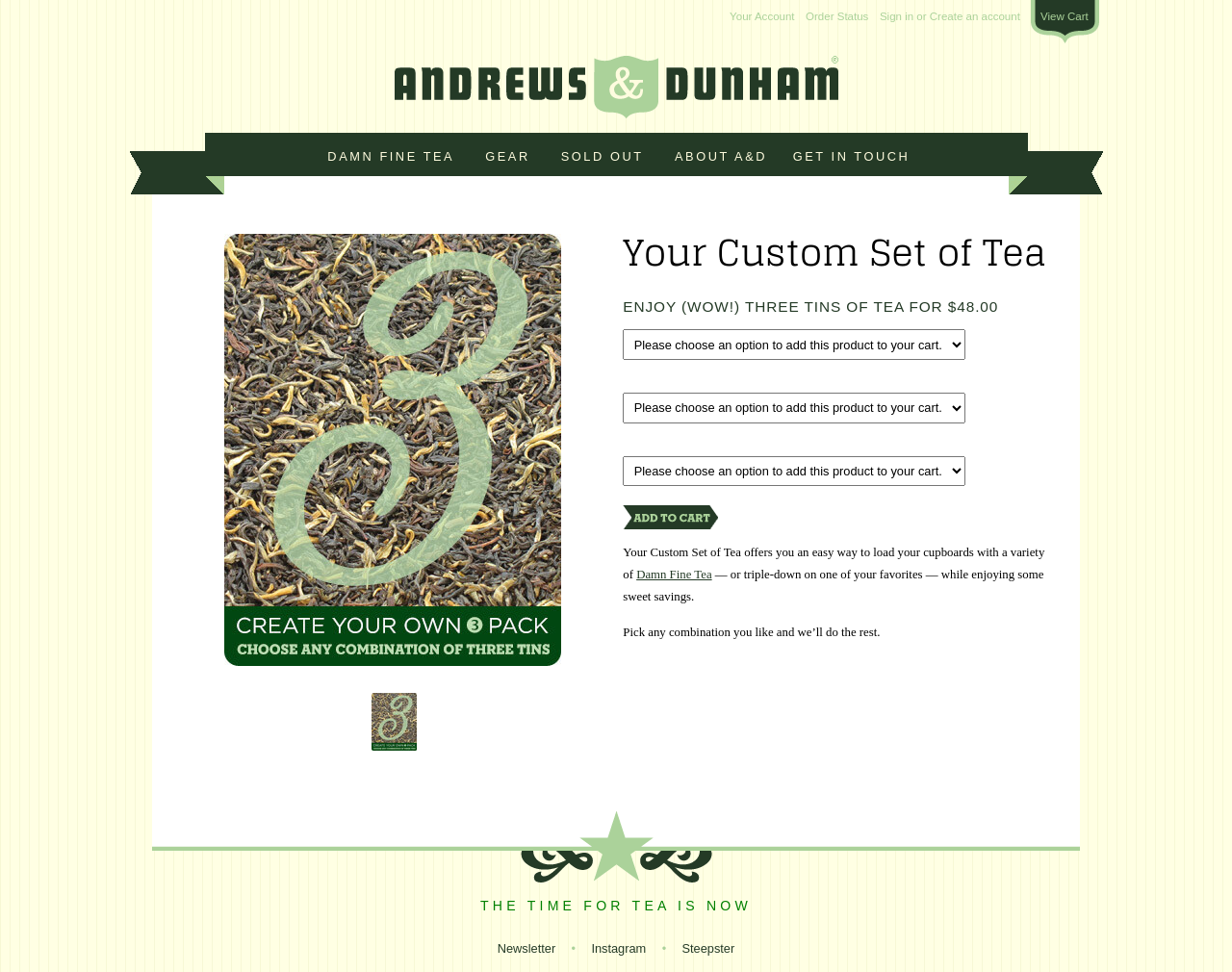Please provide the bounding box coordinates for the element that needs to be clicked to perform the instruction: "Get in touch with Andrews & Dunham". The coordinates must consist of four float numbers between 0 and 1, formatted as [left, top, right, bottom].

[0.643, 0.153, 0.739, 0.168]